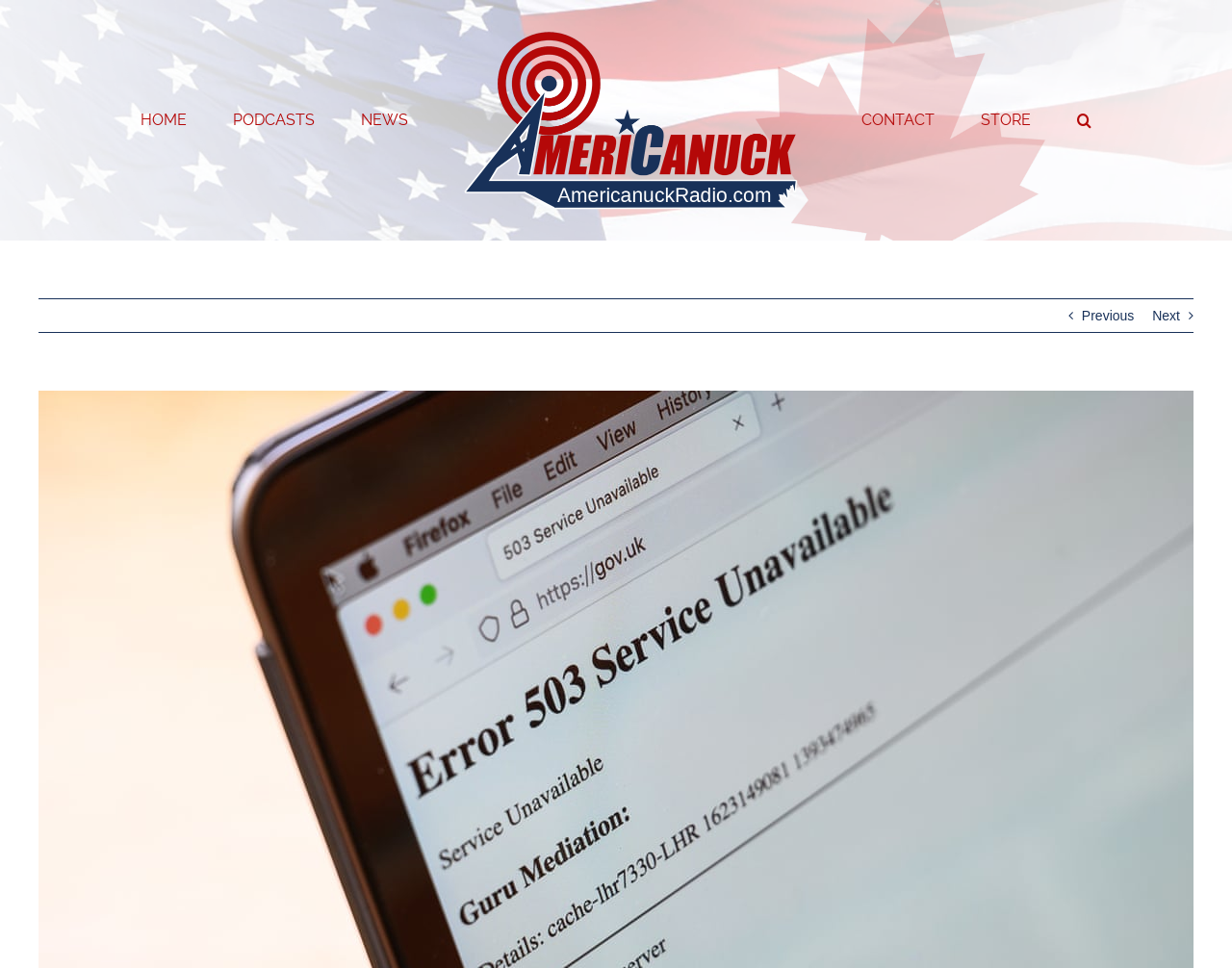Mark the bounding box of the element that matches the following description: "alt="Americanuck Radio Logo"".

[0.369, 0.031, 0.662, 0.217]